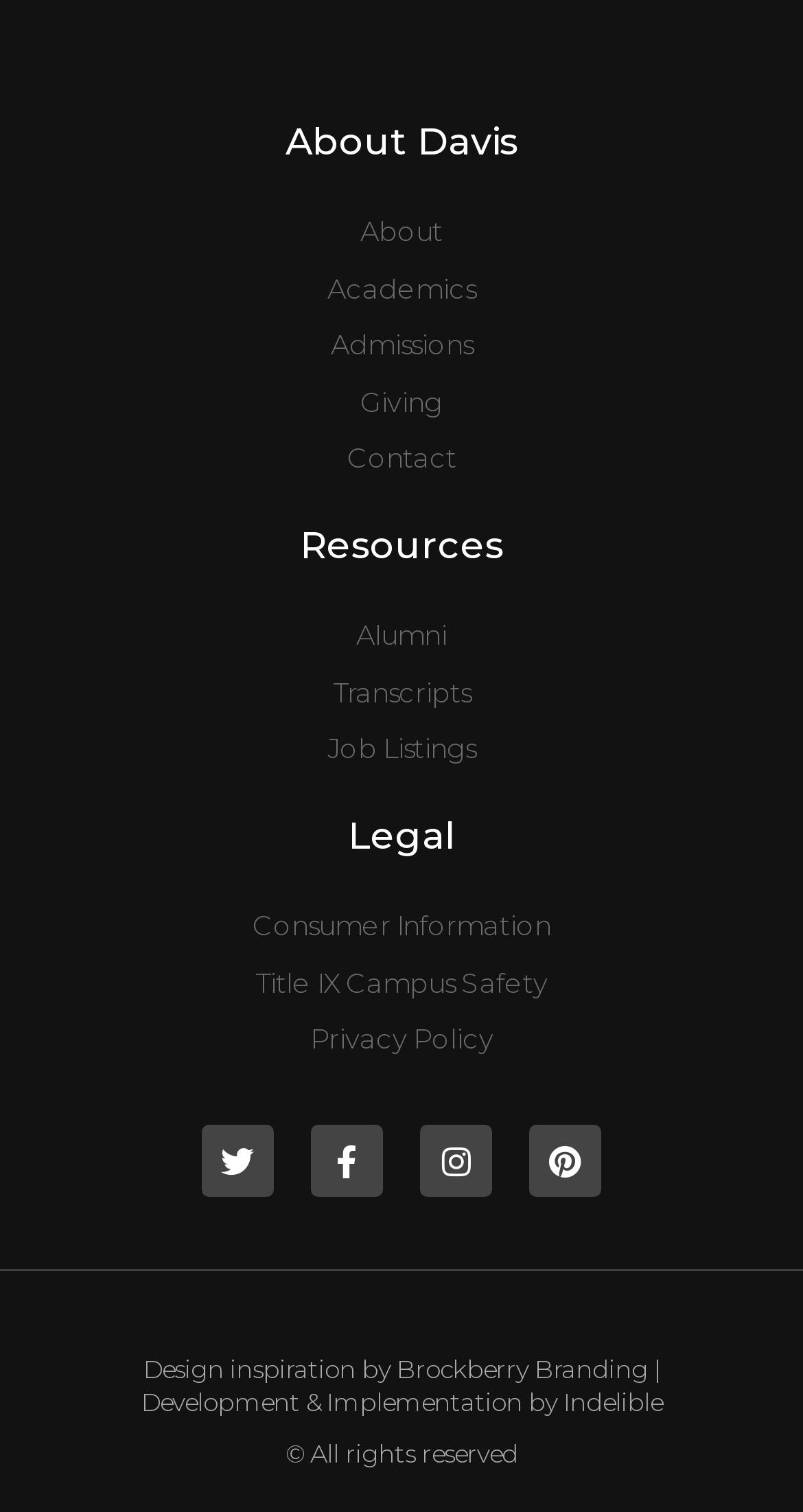Determine the bounding box coordinates for the area that needs to be clicked to fulfill this task: "View Privacy Policy". The coordinates must be given as four float numbers between 0 and 1, i.e., [left, top, right, bottom].

[0.077, 0.672, 0.923, 0.703]